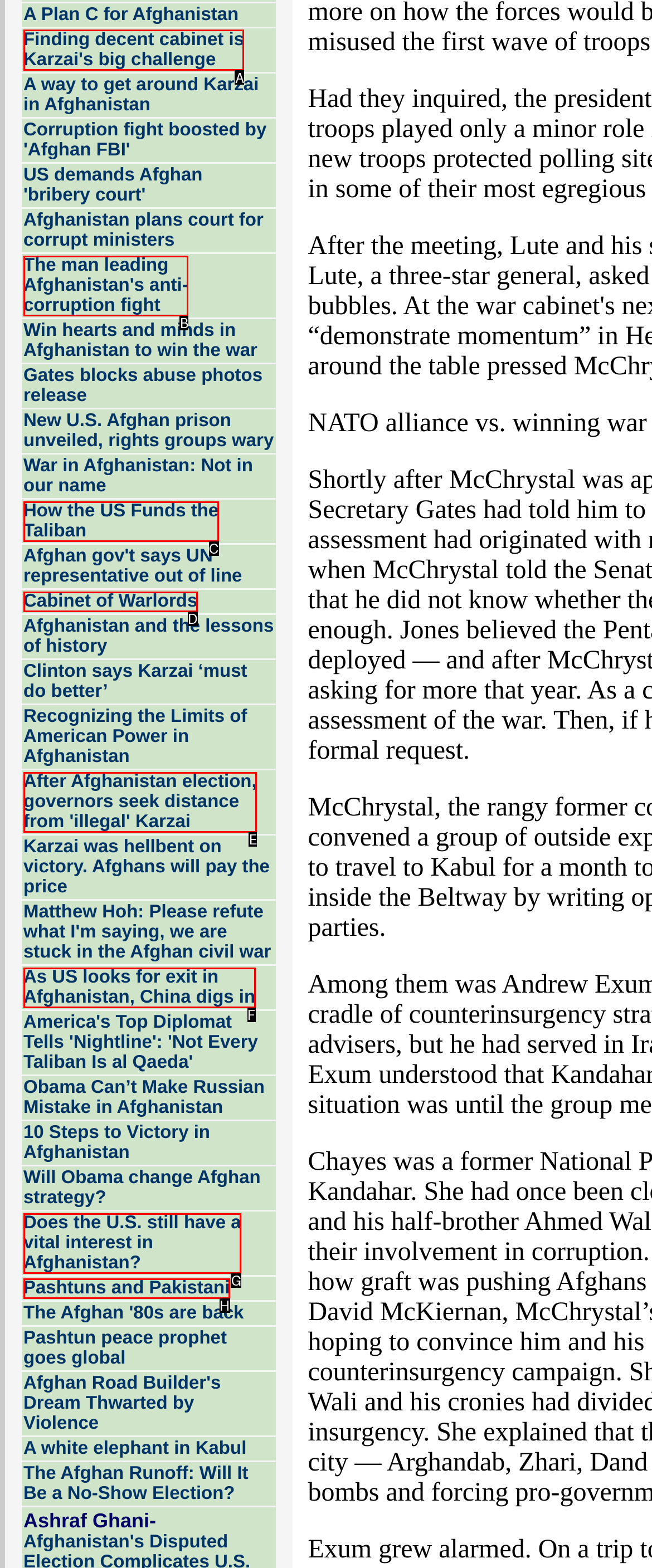For the task: Read 'Finding decent cabinet is Karzai's big challenge', specify the letter of the option that should be clicked. Answer with the letter only.

A